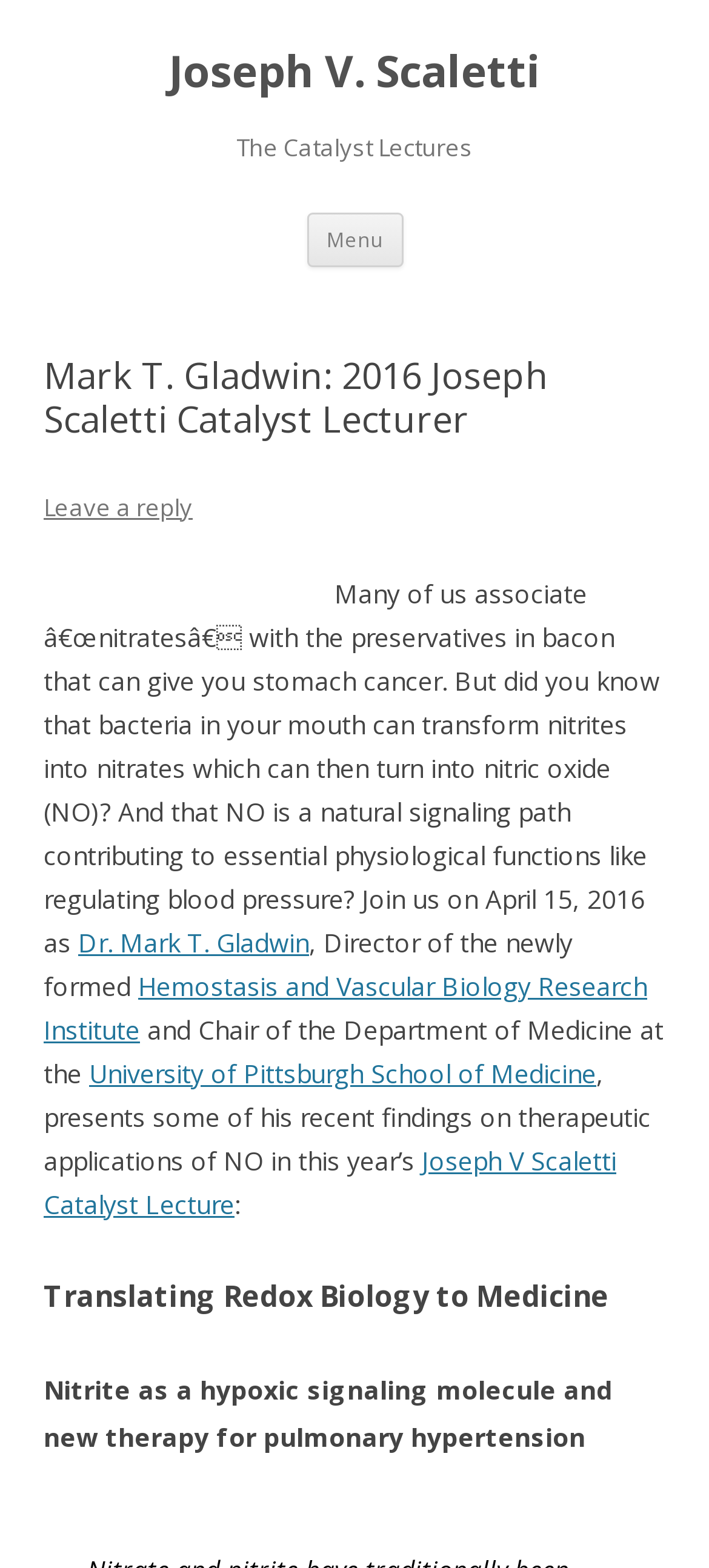What is the date of the lecture?
Refer to the image and provide a detailed answer to the question.

I found the answer by looking at the text which mentions 'Join us on April 15, 2016 as...' indicating that the lecture is scheduled to take place on April 15, 2016.